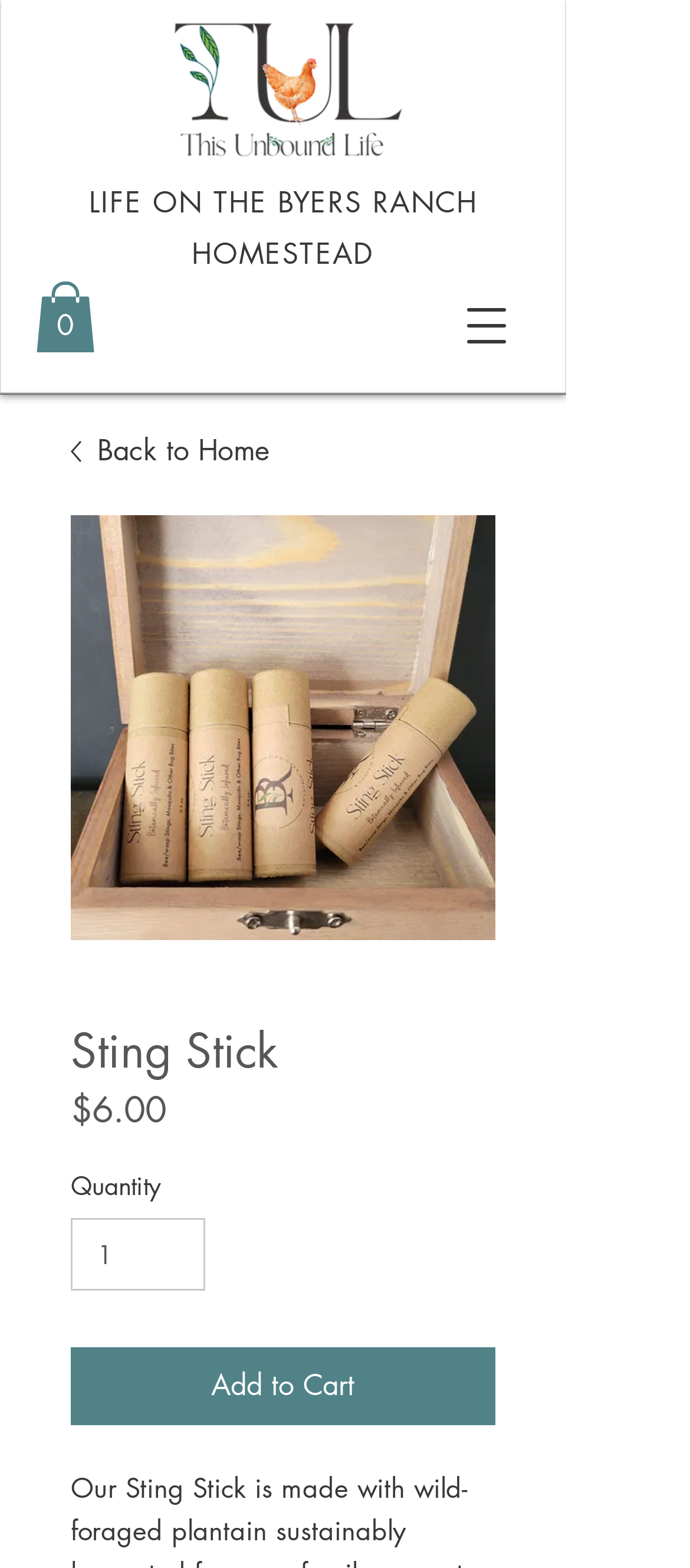How much does the product cost?
Please provide a comprehensive answer based on the contents of the image.

I found the price of the product by looking at the static text element that says '$6.00' which is located below the product name.